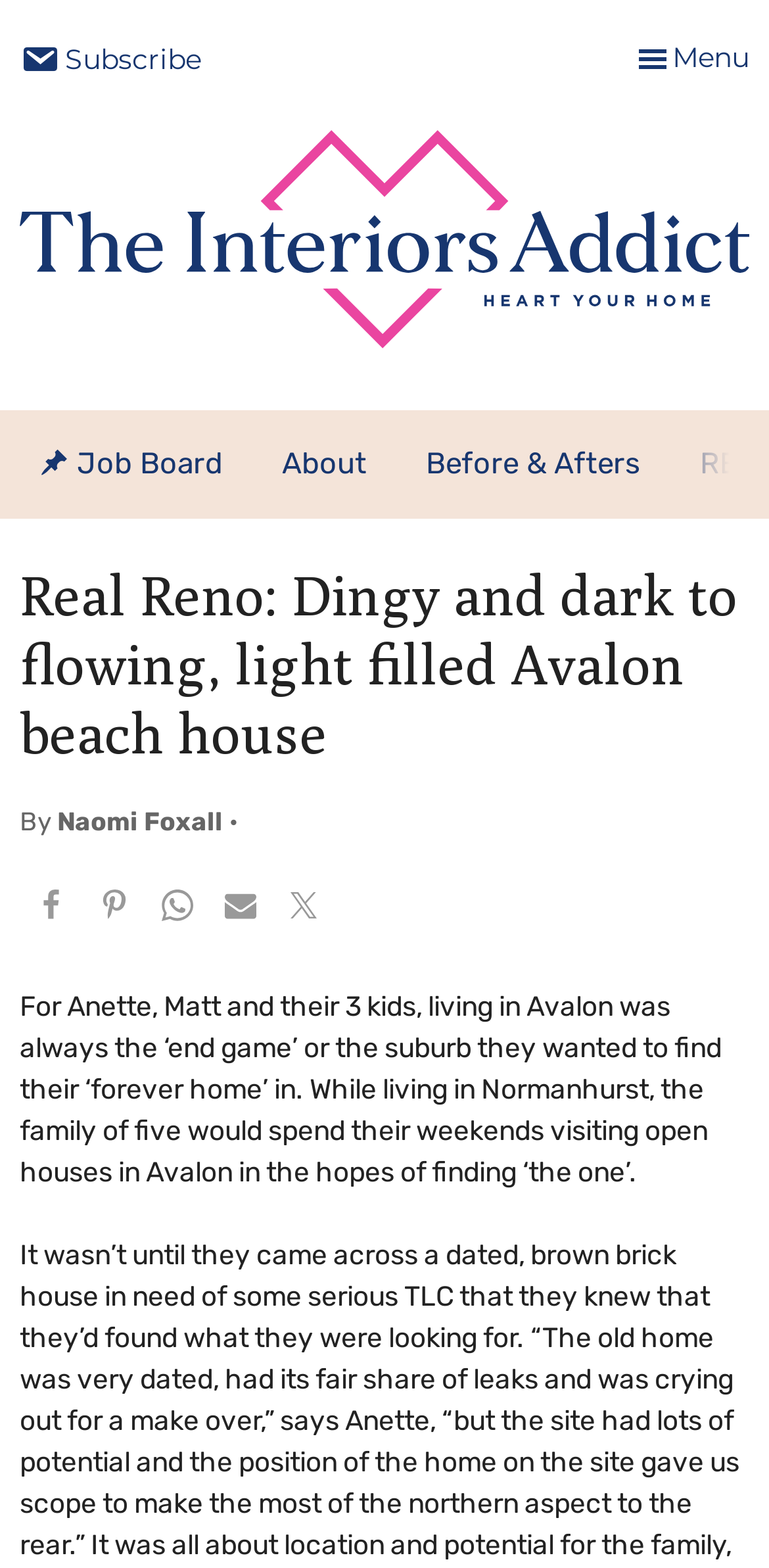Locate the bounding box coordinates of the clickable area needed to fulfill the instruction: "Share on Facebook".

[0.026, 0.562, 0.108, 0.602]